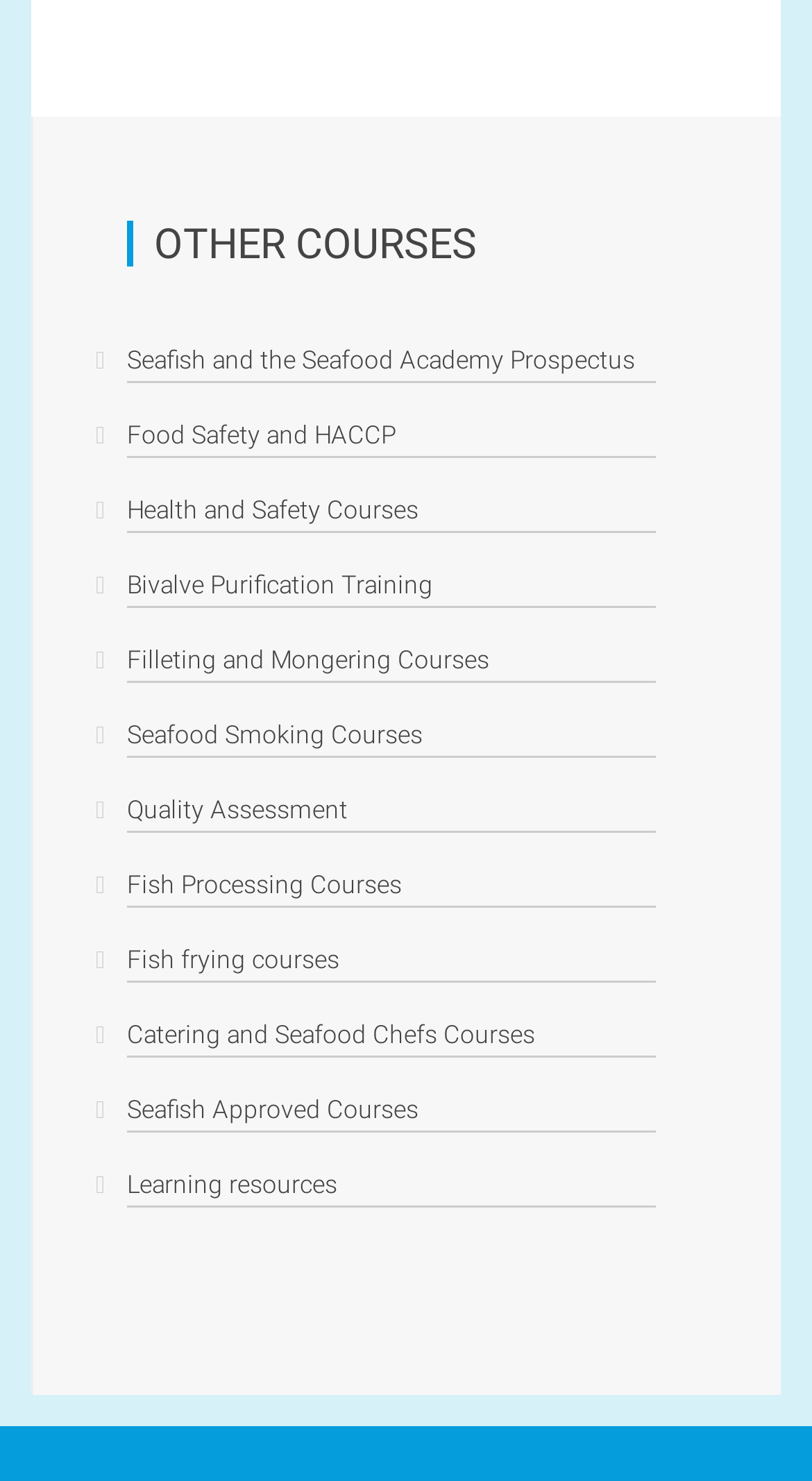Please determine the bounding box coordinates for the element that should be clicked to follow these instructions: "Discover Bivalve Purification Training".

[0.156, 0.381, 0.808, 0.409]